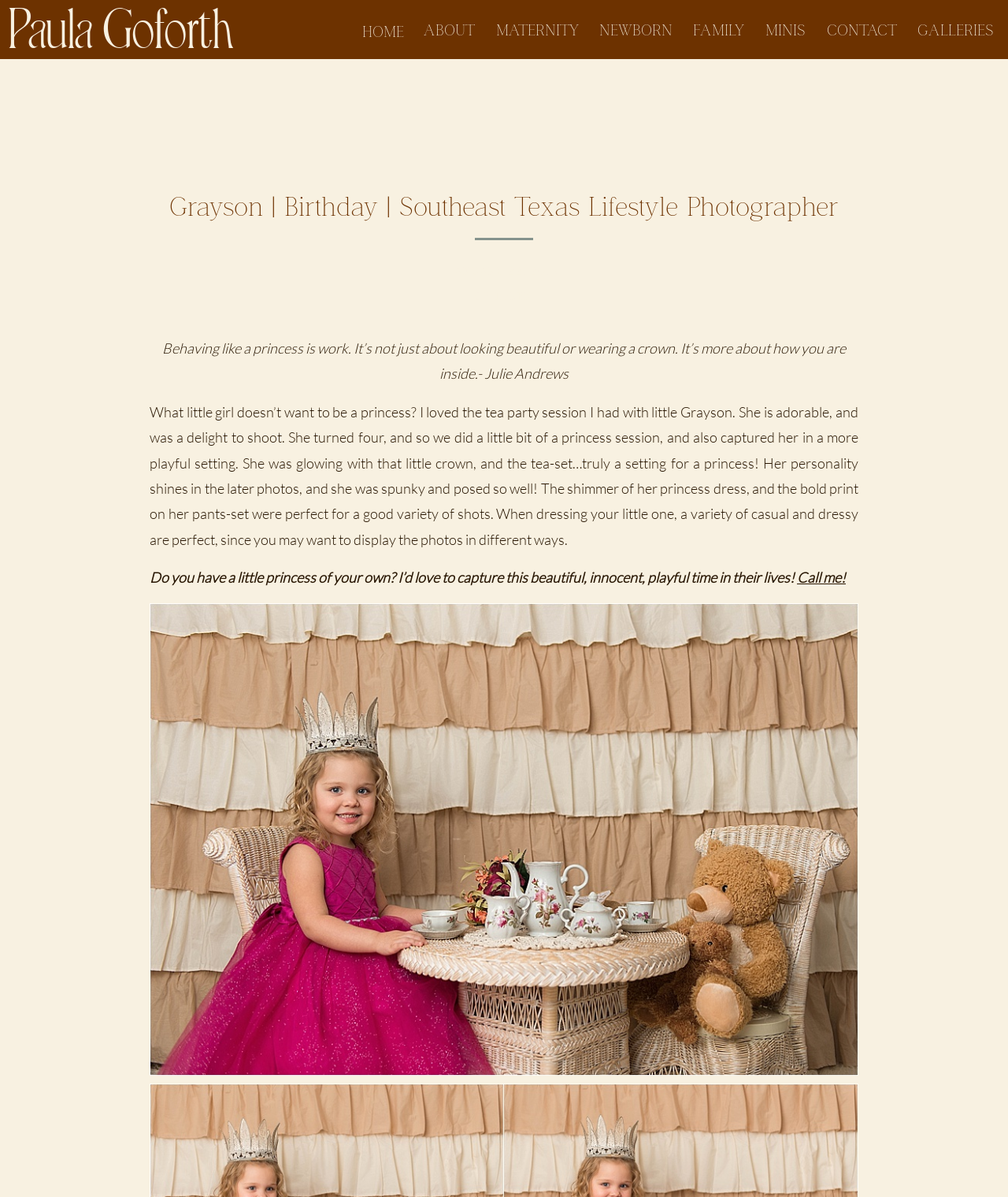Predict the bounding box coordinates of the UI element that matches this description: "Call me!". The coordinates should be in the format [left, top, right, bottom] with each value between 0 and 1.

[0.791, 0.475, 0.839, 0.49]